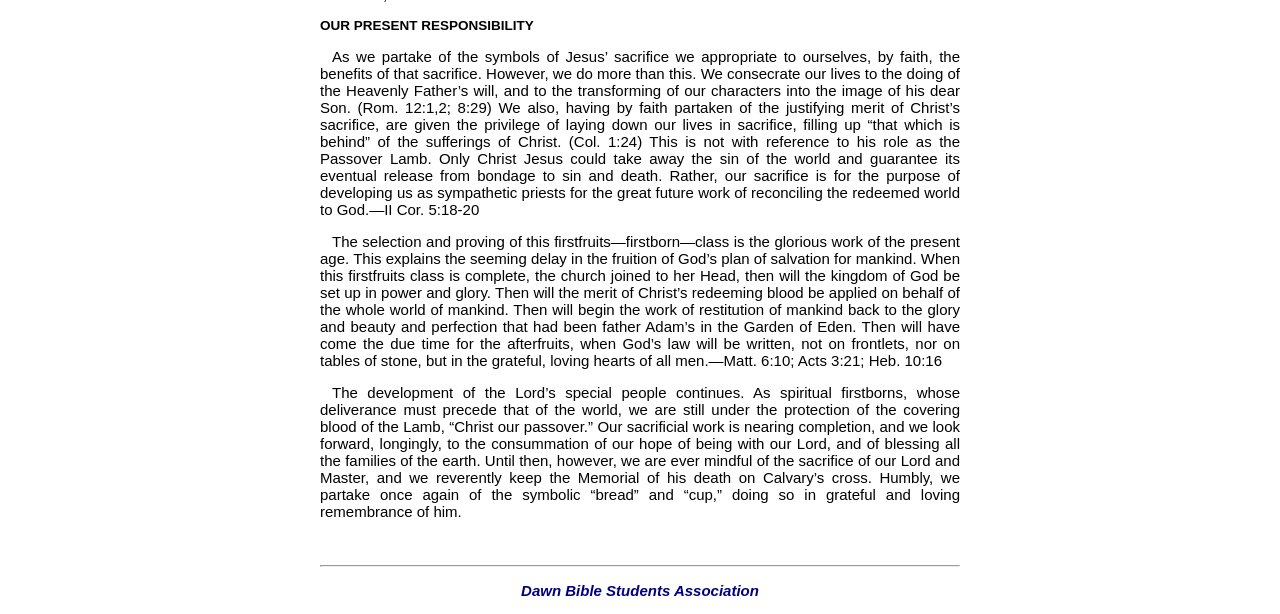What organization is associated with this webpage?
Answer the question based on the image using a single word or a brief phrase.

Dawn Bible Students Association